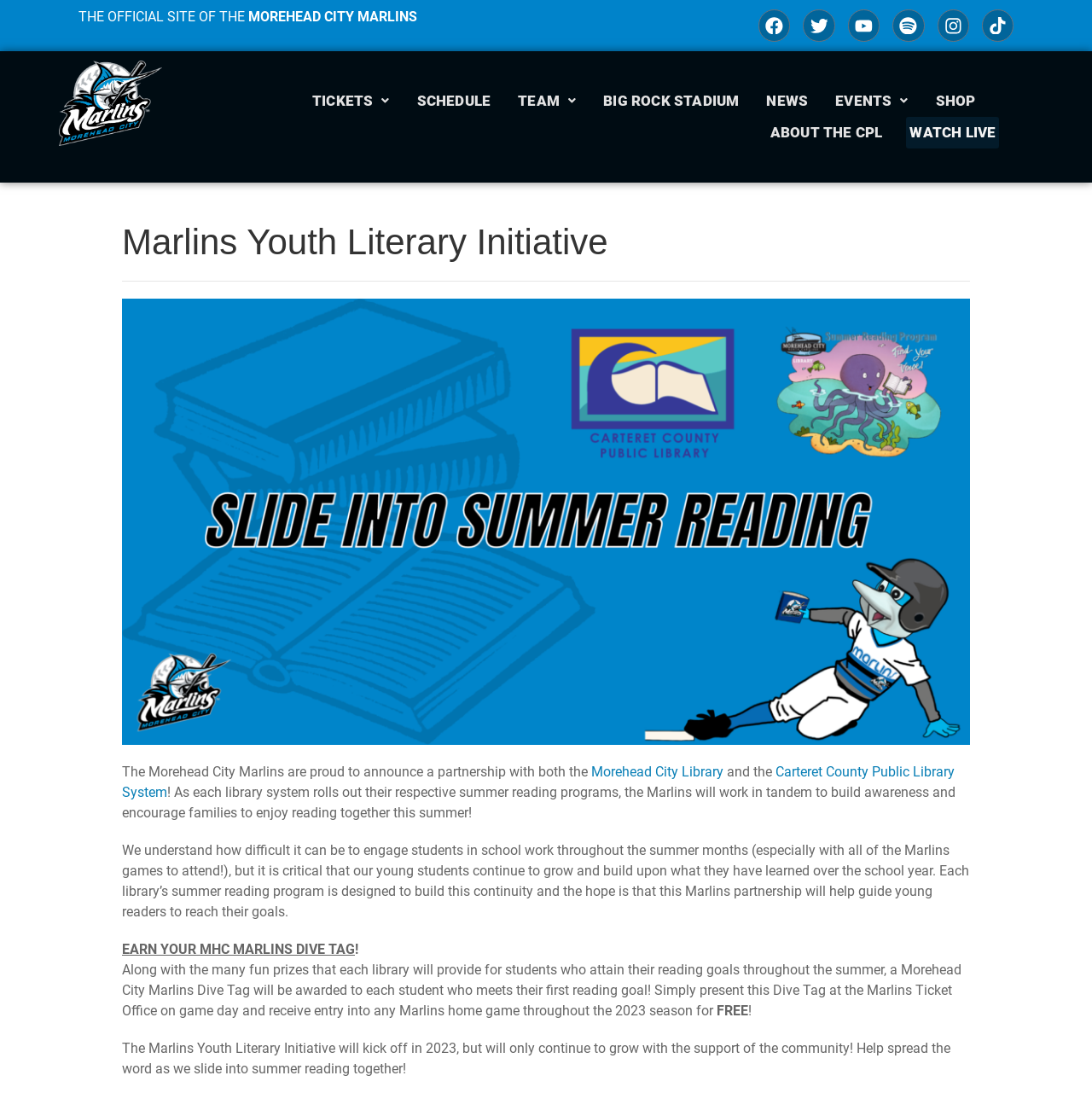Identify the bounding box for the described UI element. Provide the coordinates in (top-left x, top-left y, bottom-right x, bottom-right y) format with values ranging from 0 to 1: Twitter

[0.735, 0.009, 0.765, 0.038]